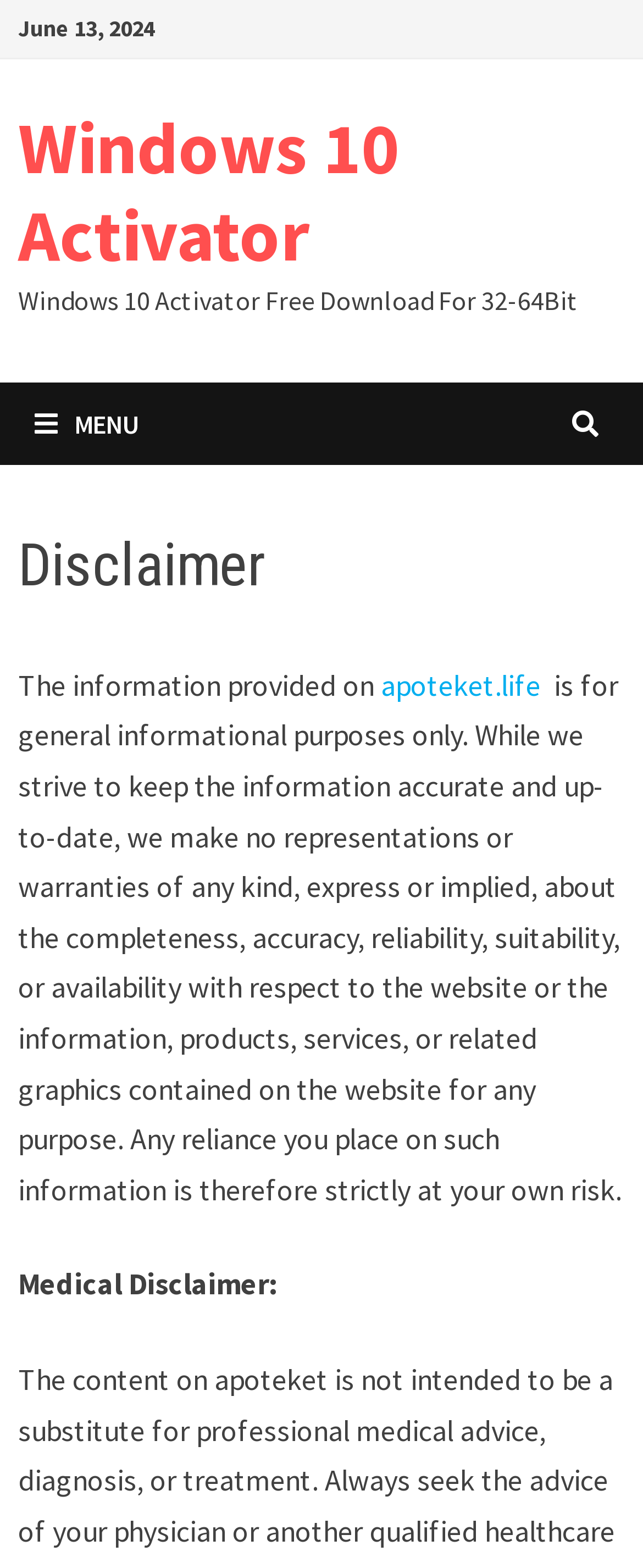Please give a succinct answer to the question in one word or phrase:
What is the purpose of the information on this website?

General informational purposes